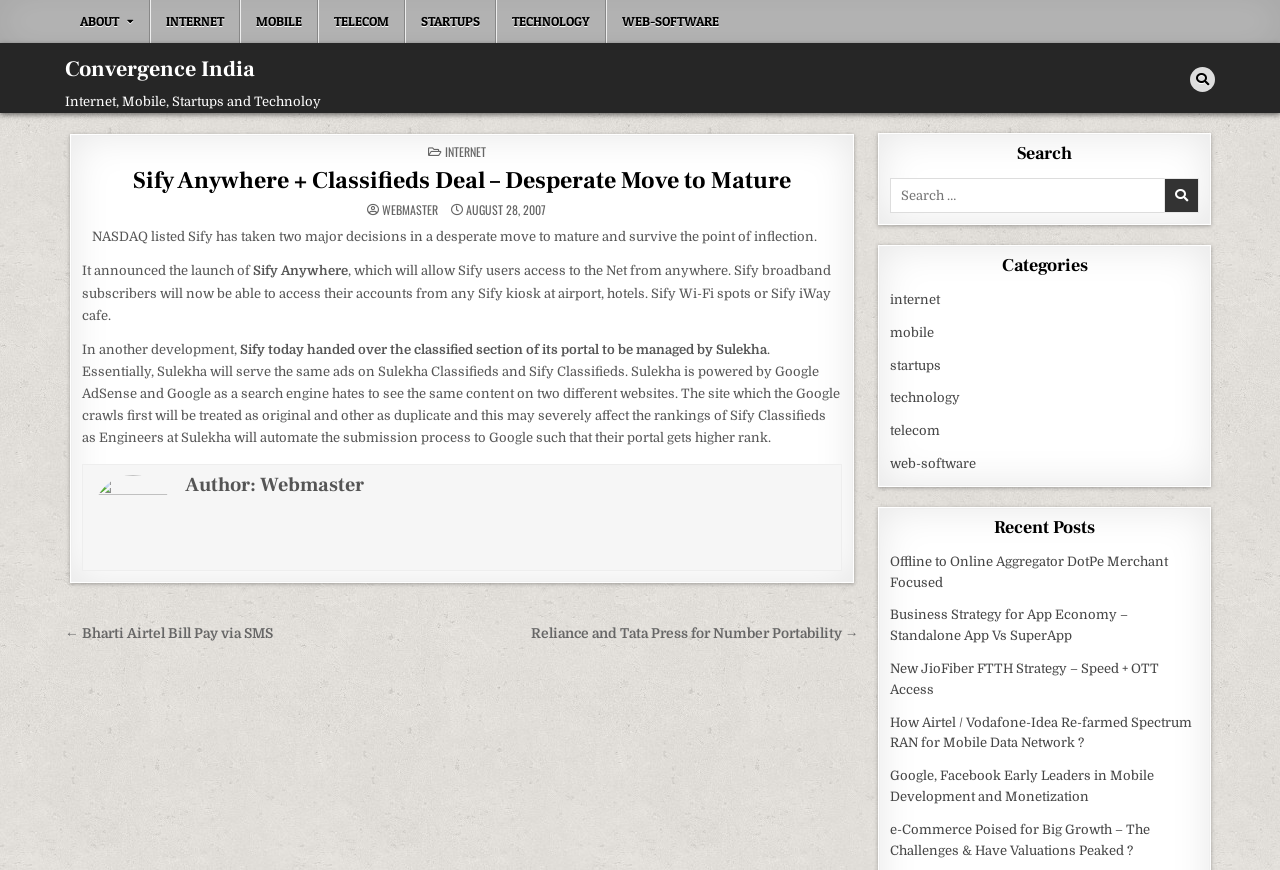Provide the bounding box coordinates for the UI element described in this sentence: "Convergence India". The coordinates should be four float values between 0 and 1, i.e., [left, top, right, bottom].

[0.051, 0.063, 0.199, 0.095]